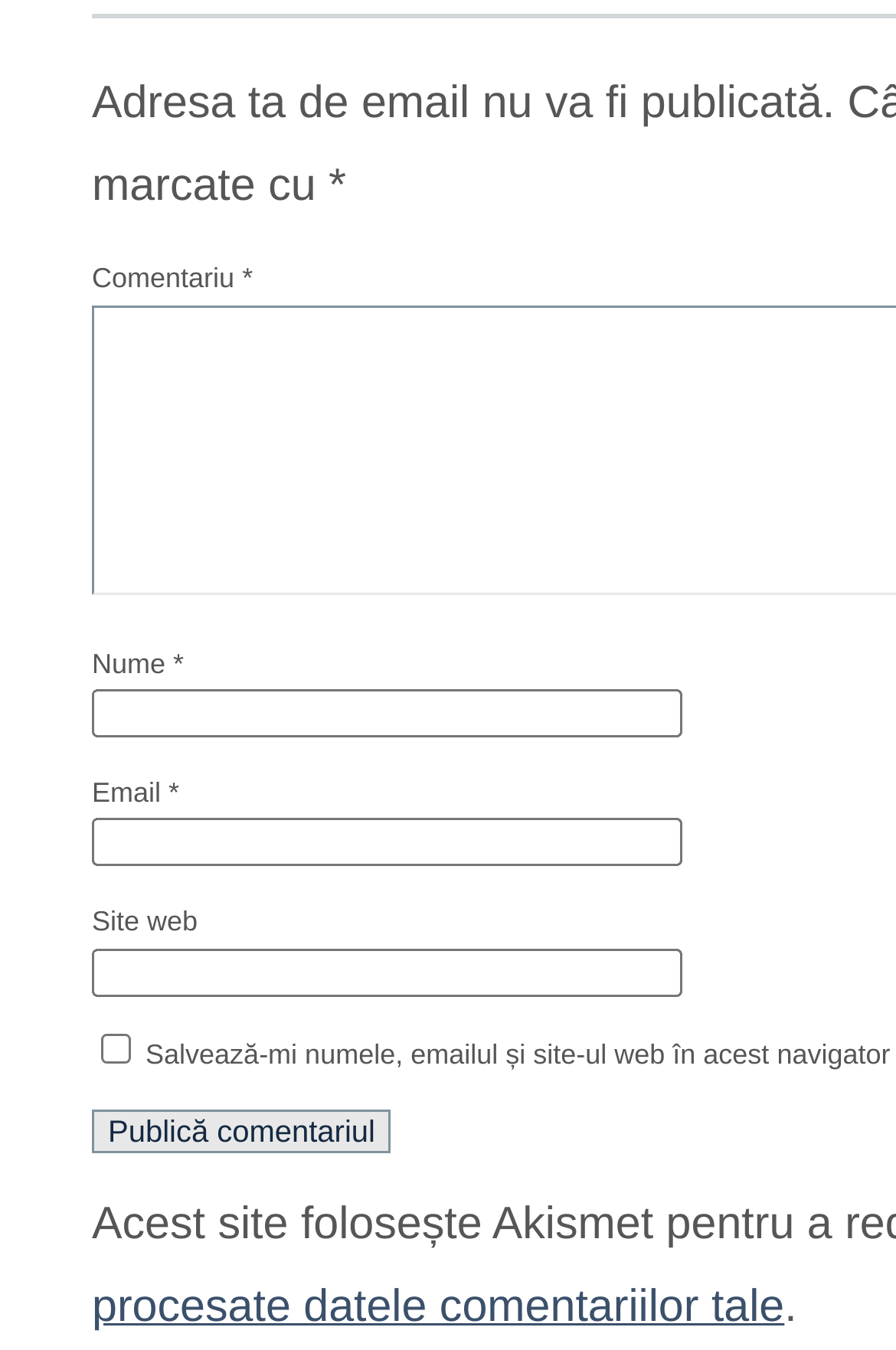Give a concise answer using only one word or phrase for this question:
What is the function of the button at the bottom?

Publish comment